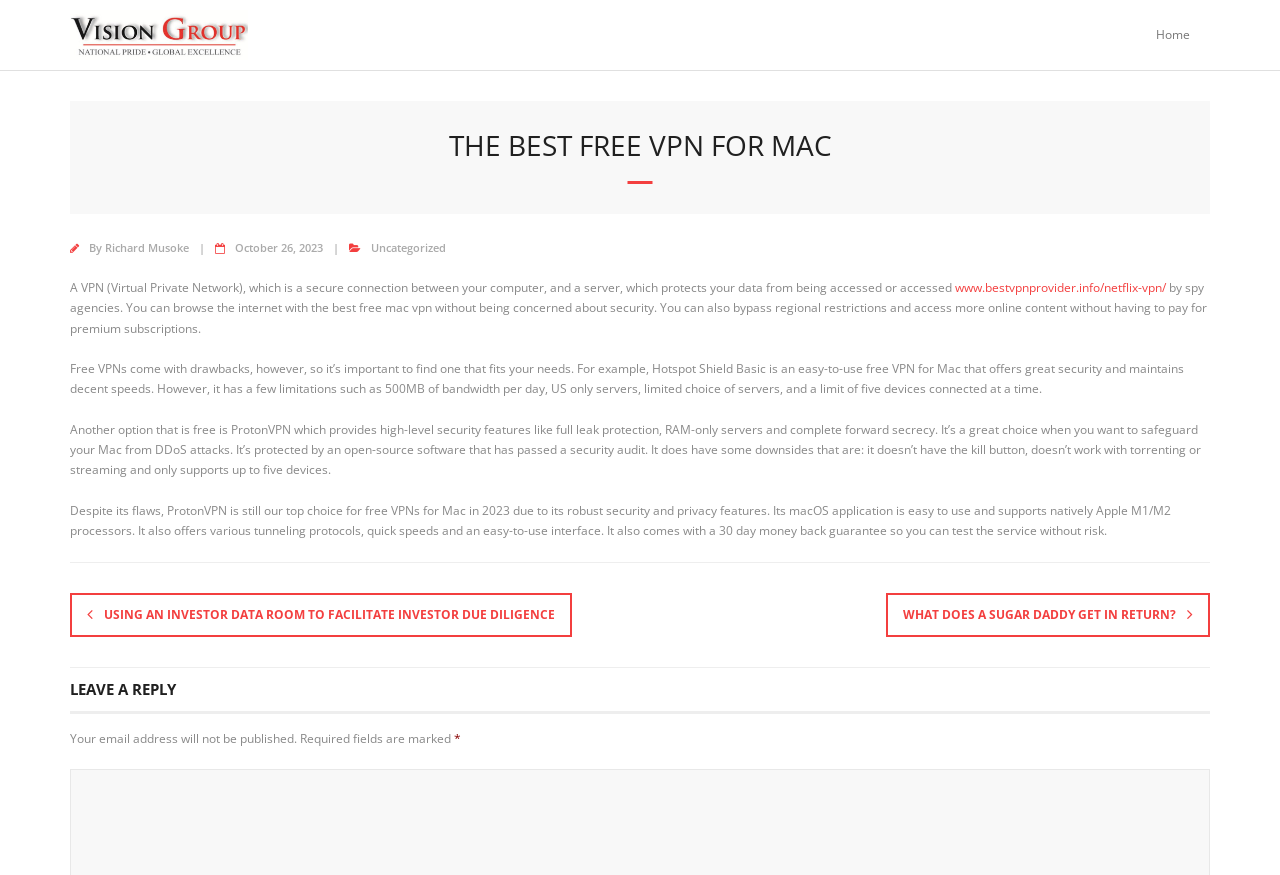What is the limitation of Hotspot Shield Basic?
Look at the image and provide a detailed response to the question.

The article mentions that Hotspot Shield Basic is an easy-to-use free VPN for Mac that offers great security and maintains decent speeds, but it has a few limitations, including 500MB of bandwidth per day.